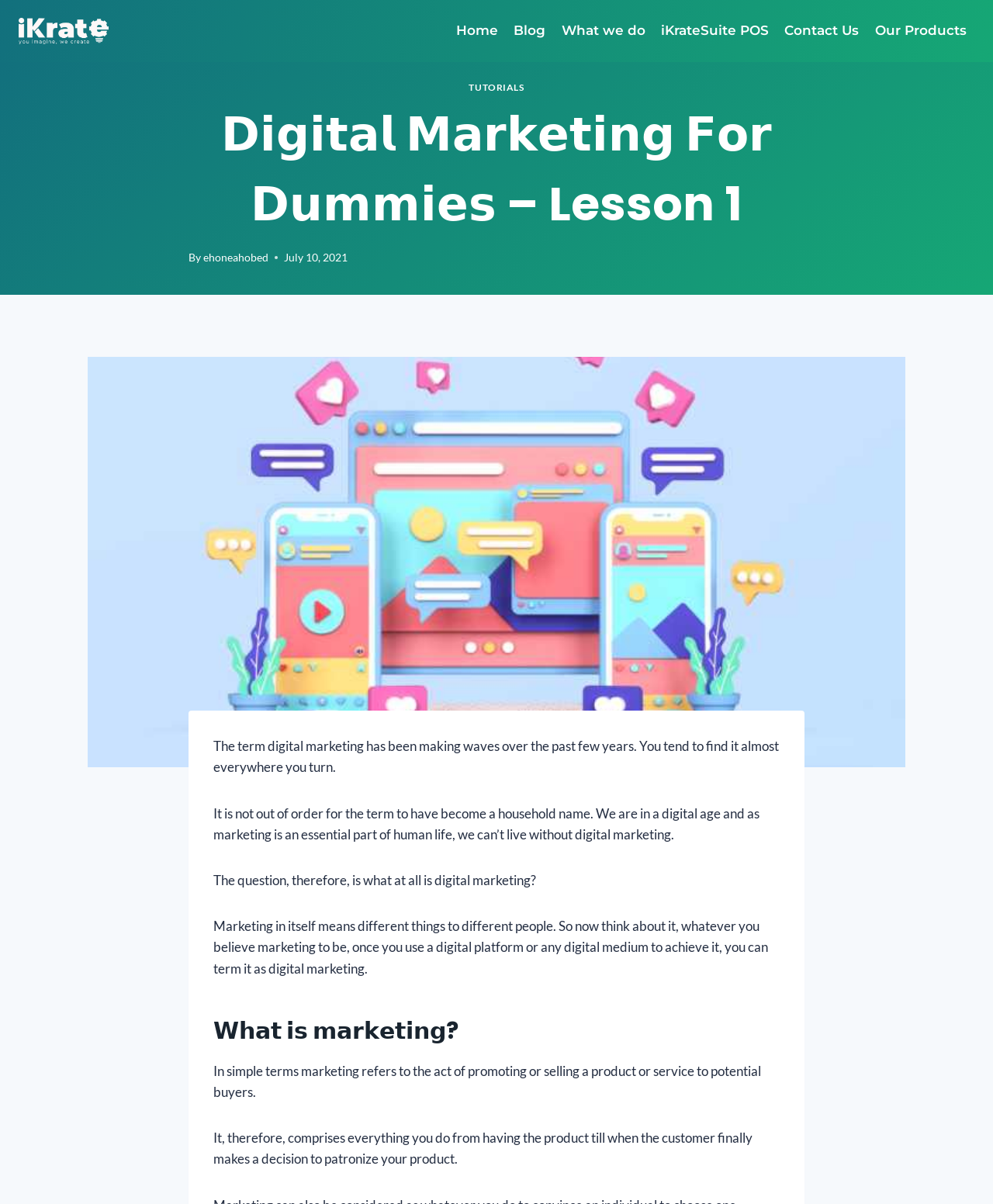Please specify the bounding box coordinates of the region to click in order to perform the following instruction: "Navigate to the Home page".

[0.451, 0.01, 0.509, 0.041]